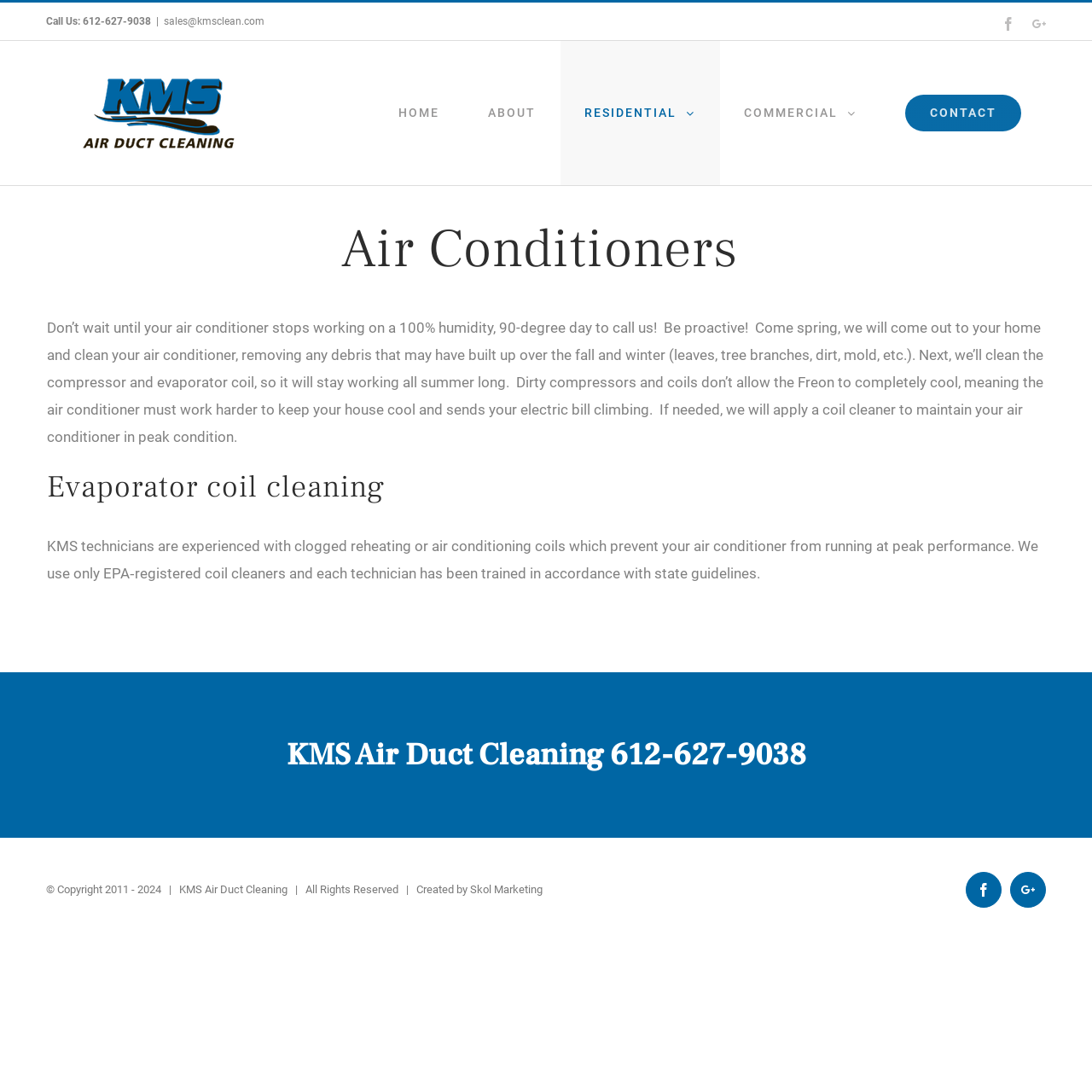With reference to the image, please provide a detailed answer to the following question: What is the phone number to call for air duct cleaning?

I found the phone number by looking at the top-right corner of the webpage, where it says 'Call Us:' and then the phone number is provided as a link.